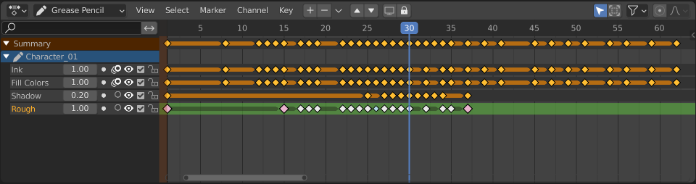Observe the image and answer the following question in detail: What color denotes active states for the Ink and Fill Colors channels?

According to the caption, orange keyframes represent active states for the Ink and Fill Colors channels, indicating the timing and status of animations.